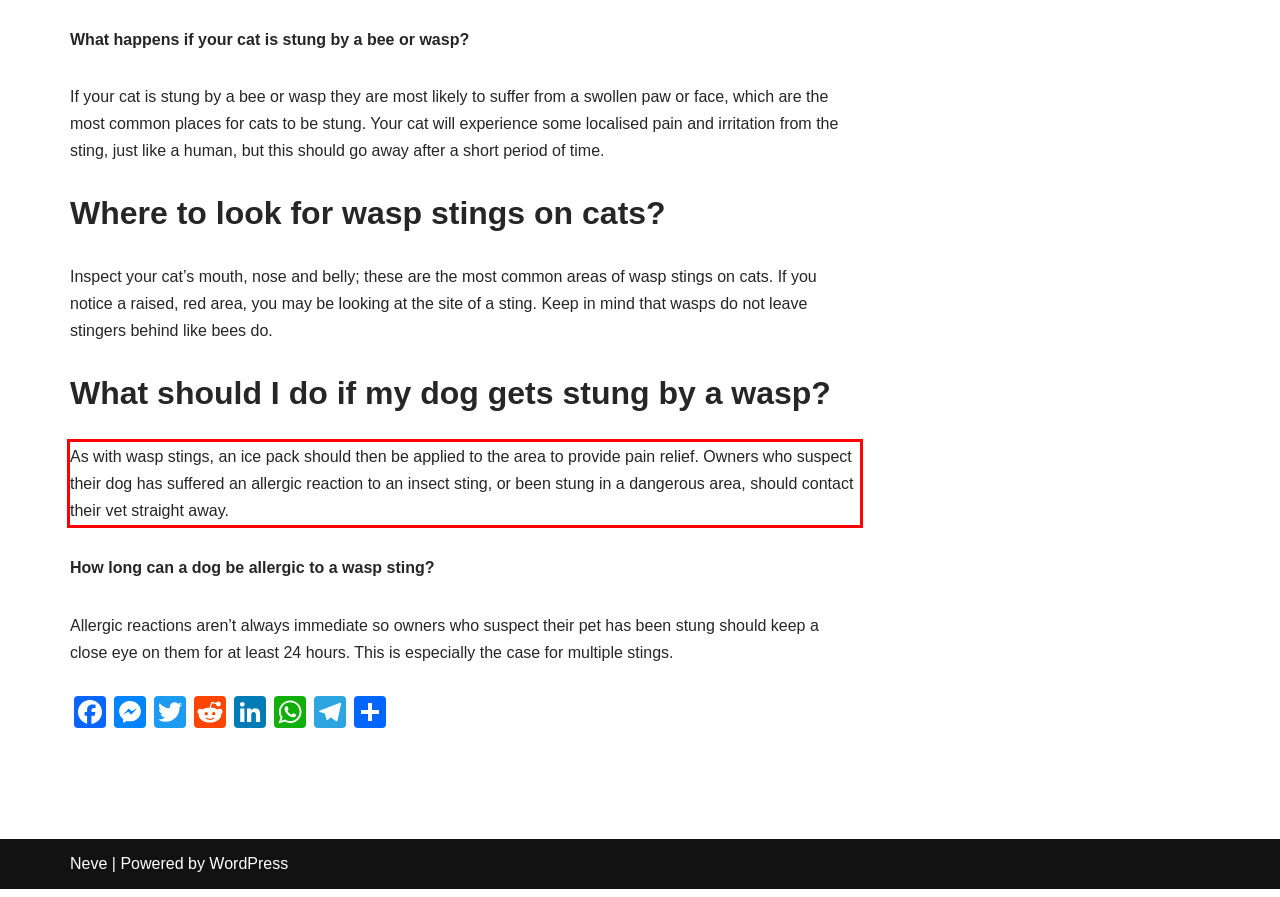Using OCR, extract the text content found within the red bounding box in the given webpage screenshot.

As with wasp stings, an ice pack should then be applied to the area to provide pain relief. Owners who suspect their dog has suffered an allergic reaction to an insect sting, or been stung in a dangerous area, should contact their vet straight away.